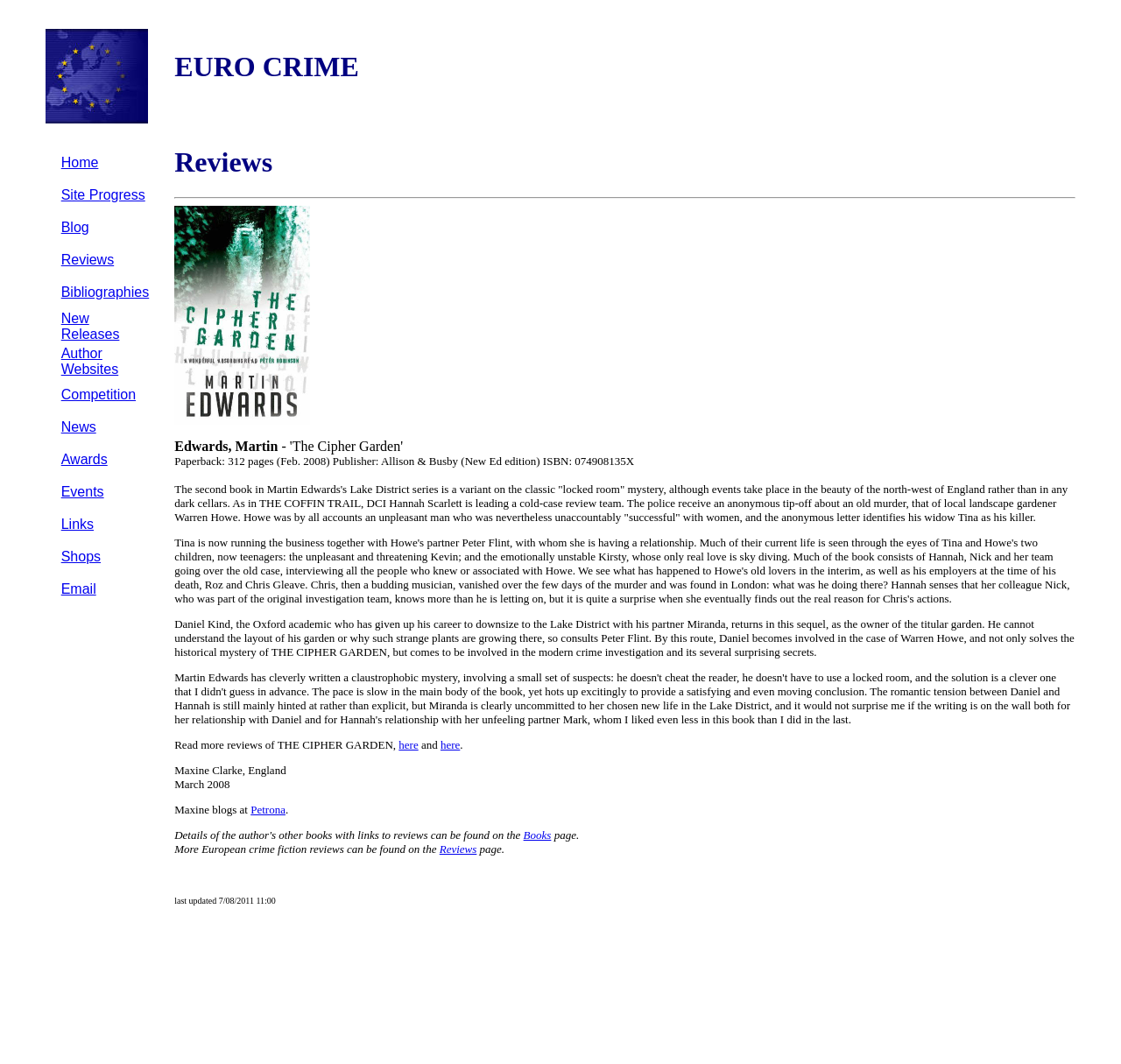Locate the bounding box coordinates of the element I should click to achieve the following instruction: "Click on Home".

[0.054, 0.146, 0.088, 0.16]